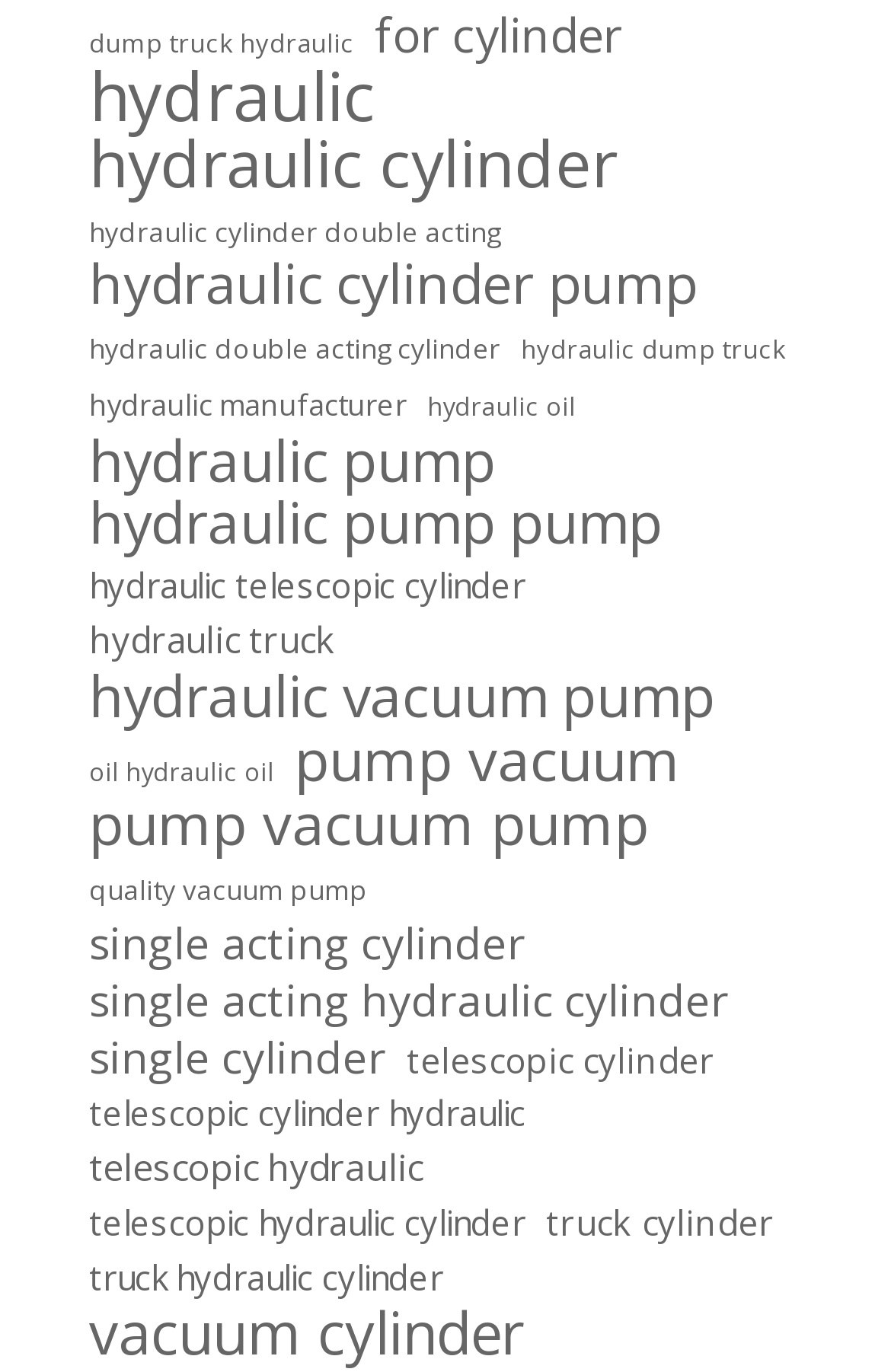What is the longest link text?
Look at the image and provide a detailed response to the question.

I compared the length of the text in each link and found that the longest link text is 'hydraulic cylinder pump pump (427 items)'.